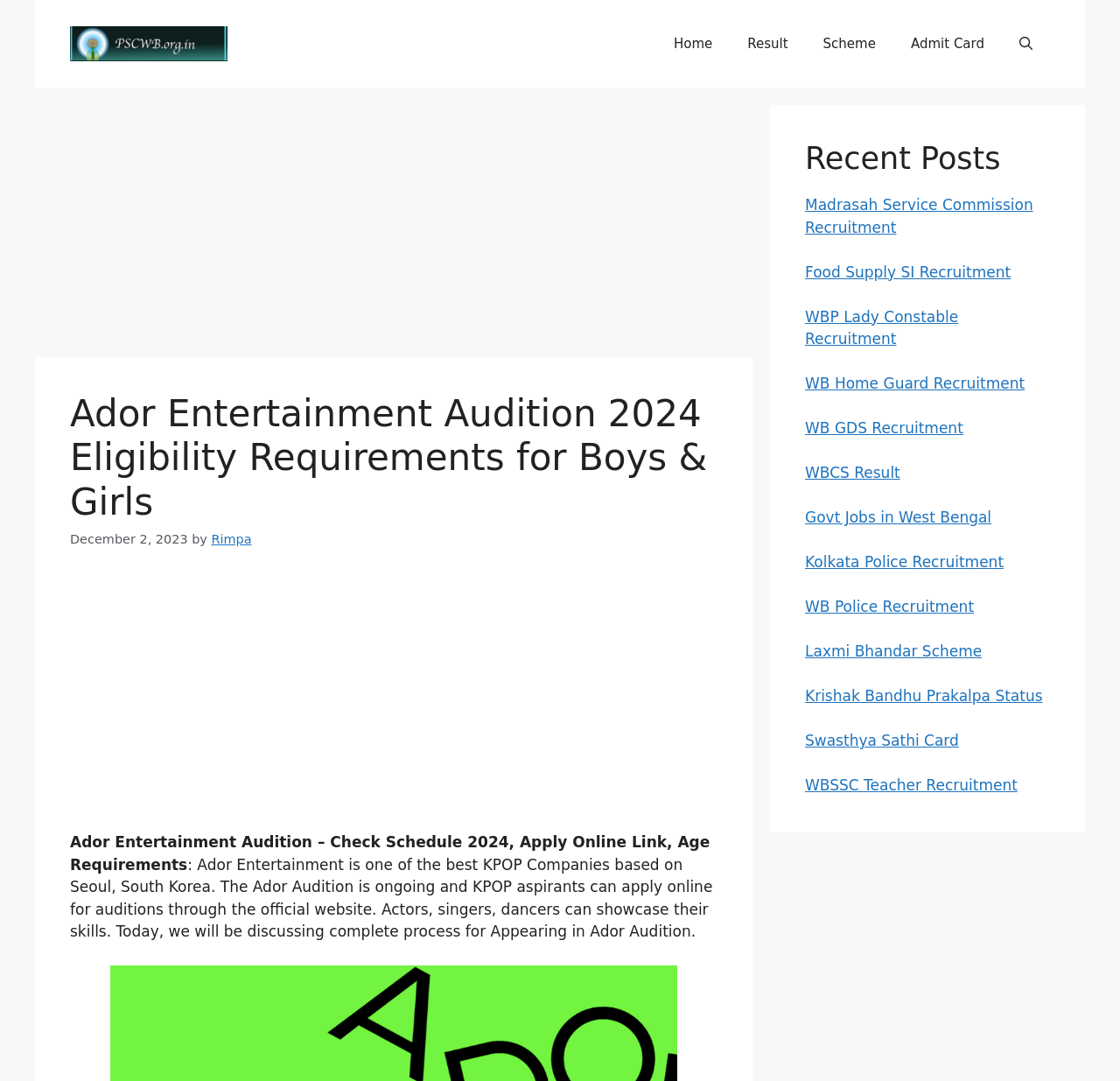Identify the coordinates of the bounding box for the element that must be clicked to accomplish the instruction: "Read the recent post about Madrasah Service Commission Recruitment".

[0.719, 0.181, 0.922, 0.218]